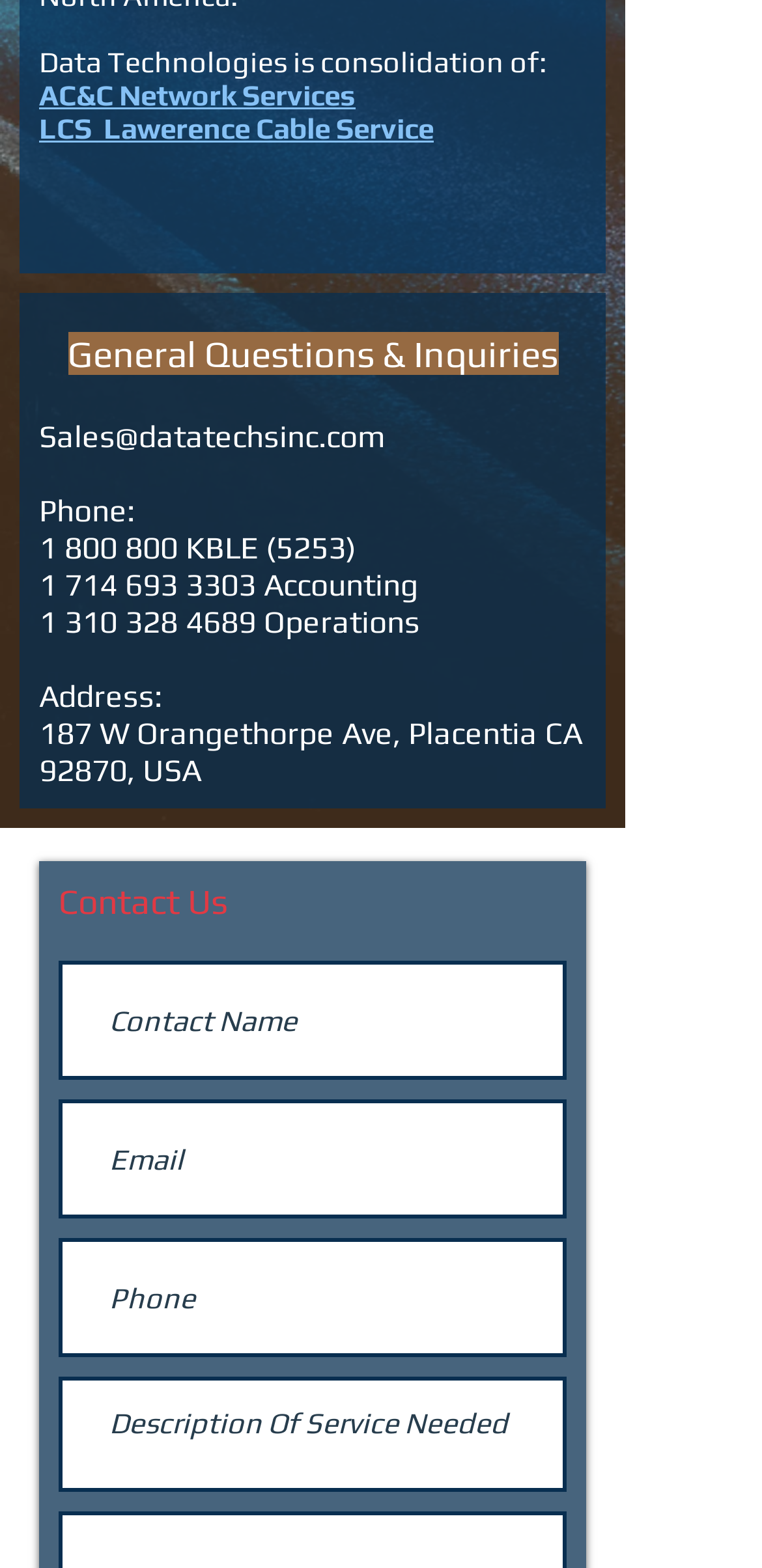Please examine the image and answer the question with a detailed explanation:
What companies is Data Technologies a consolidation of?

The information about the consolidation of Data Technologies can be found at the top of the webpage. It is specified that Data Technologies is a consolidation of AC&C Network Services and LCS Lawerence Cable Service, which are both clickable links.